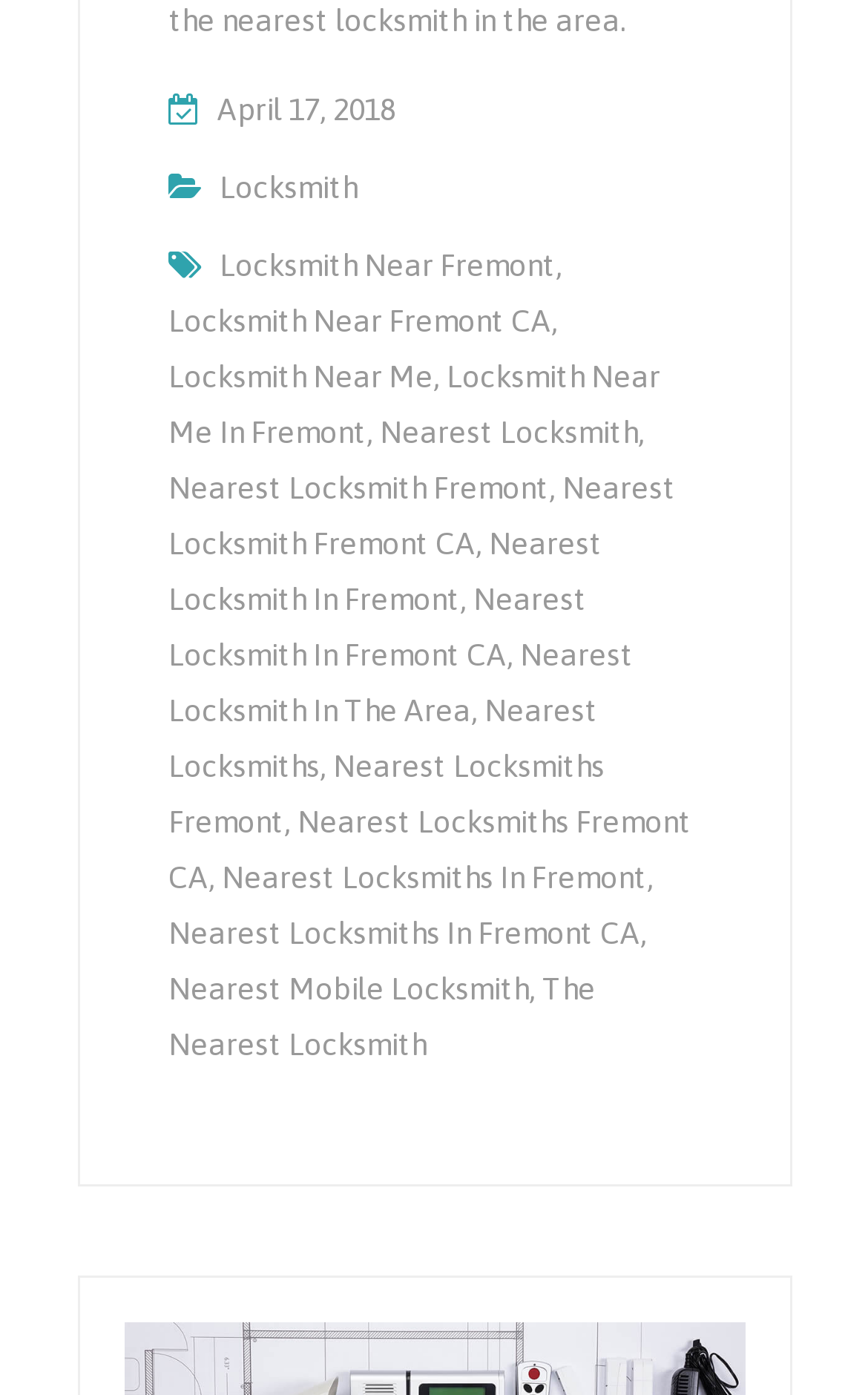Pinpoint the bounding box coordinates of the element that must be clicked to accomplish the following instruction: "visit nearest locksmith fremont". The coordinates should be in the format of four float numbers between 0 and 1, i.e., [left, top, right, bottom].

[0.194, 0.337, 0.632, 0.362]